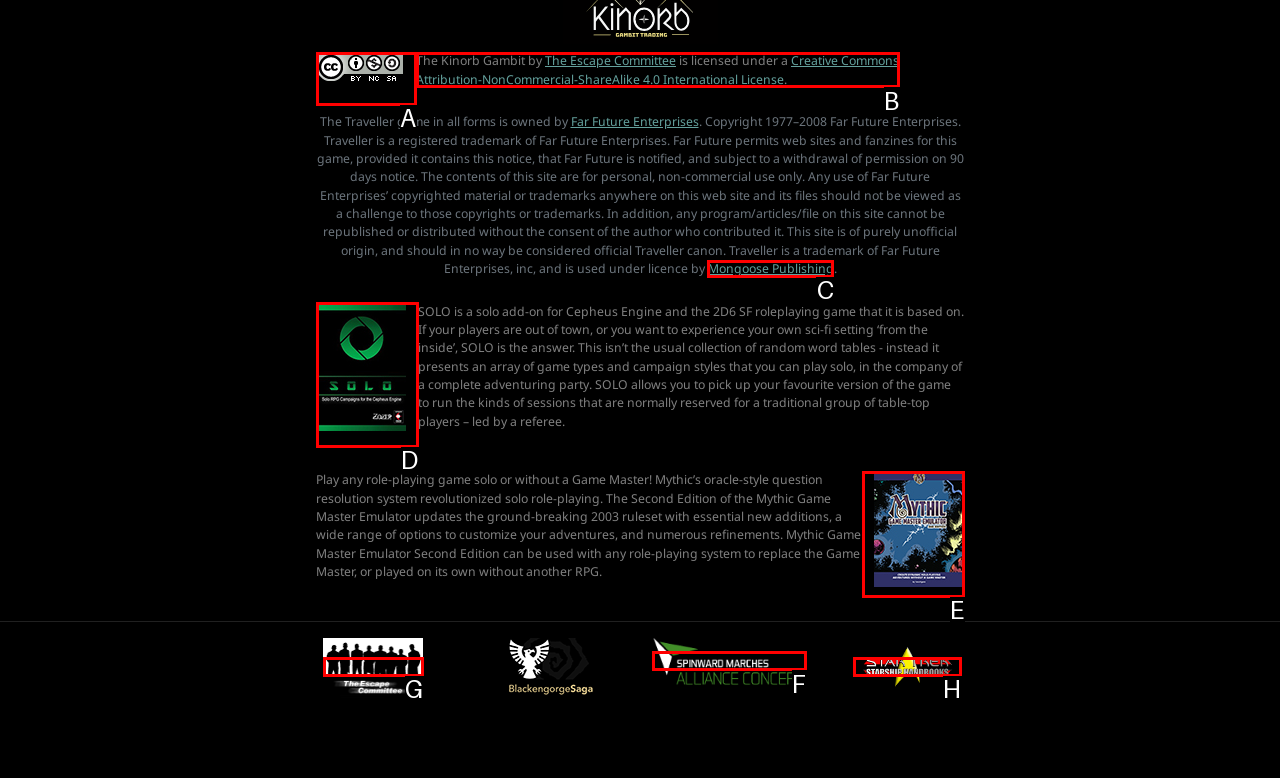Which HTML element fits the description: alt="Star Trek Starship Handbooks"? Respond with the letter of the appropriate option directly.

H